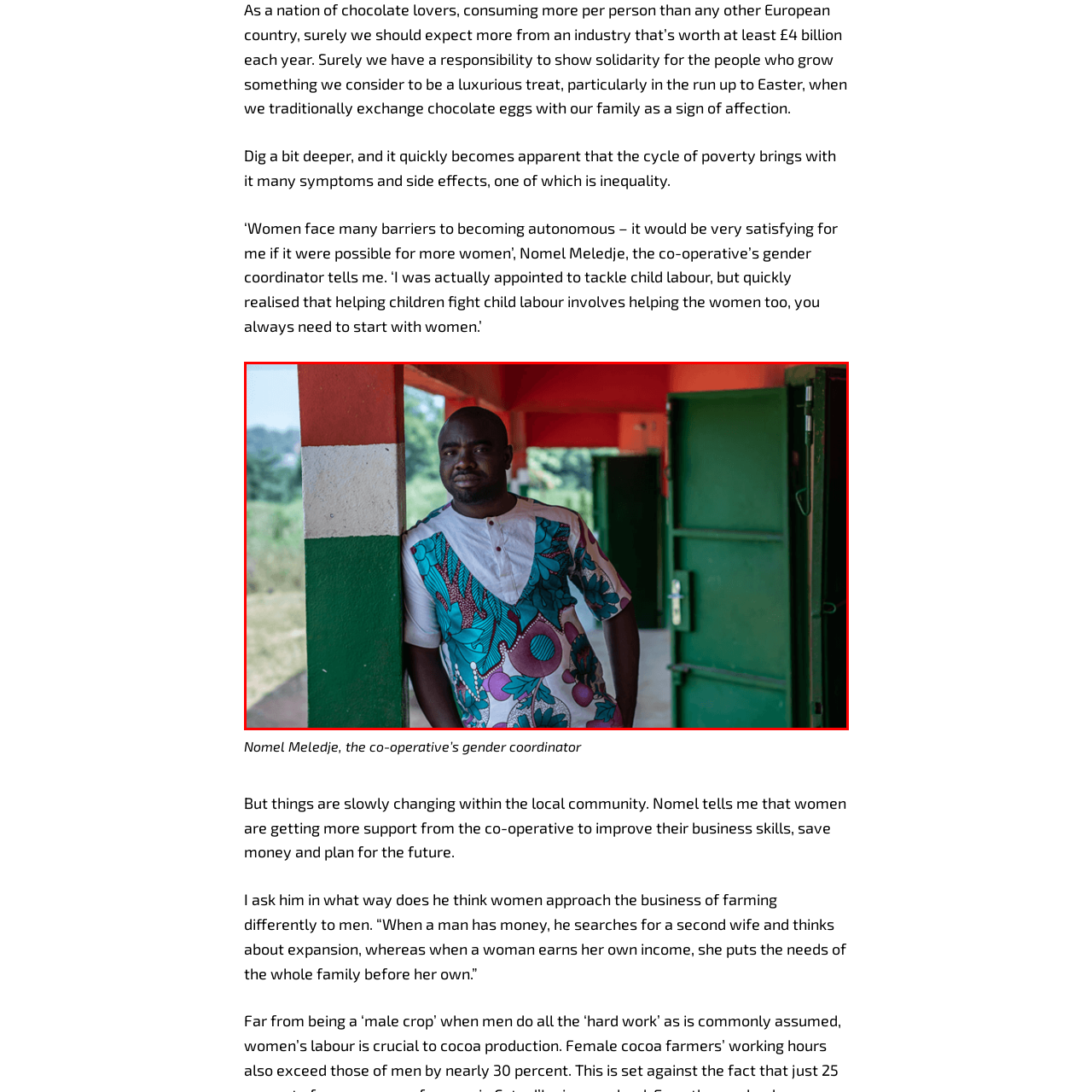Explain thoroughly what is happening in the image that is surrounded by the red box.

The image features Nomel Meledje, the gender coordinator of a co-operative, standing confidently against a vibrant background of orange and green. Dressed in a colorful, patterned shirt that showcases traditional African designs, he leans casually against a wall, embodying both strength and approachability. The setting appears to be within a community space, perhaps linked to the co-operative's efforts to empower local women in agriculture. His expression reflects a commitment to his work, as he shares insights about the importance of supporting women in farming, emphasizing their central role in fostering familial and community well-being. The image captures the essence of social change and empowerment in action, highlighting both the challenges and the evolving landscape of gender dynamics in agricultural practices.